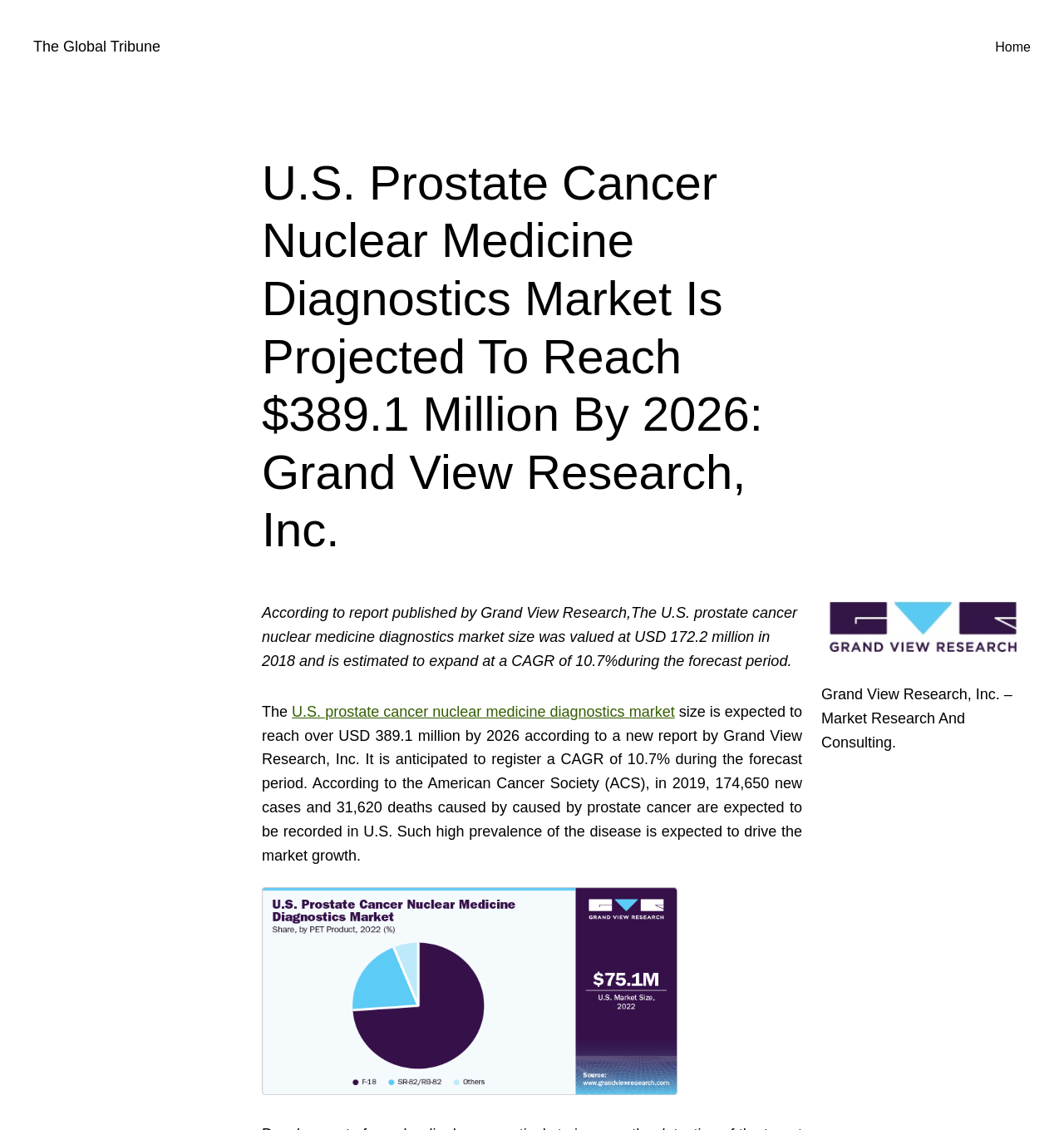Please find and give the text of the main heading on the webpage.

U.S. Prostate Cancer Nuclear Medicine Diagnostics Market Is Projected To Reach $389.1 Million By 2026: Grand View Research, Inc.